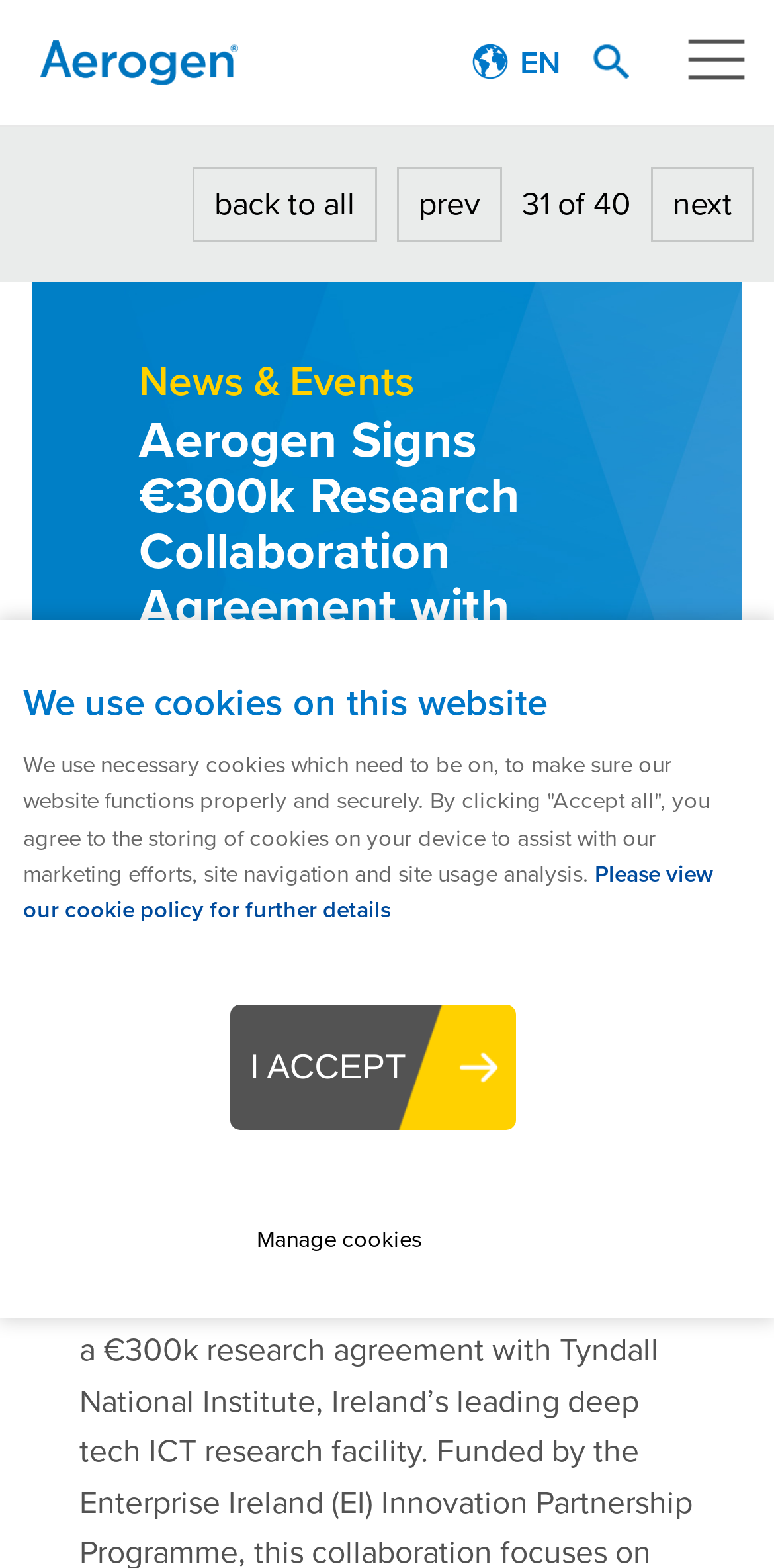Identify the bounding box coordinates of the area that should be clicked in order to complete the given instruction: "Read about Aerogen's technology". The bounding box coordinates should be four float numbers between 0 and 1, i.e., [left, top, right, bottom].

[0.0, 0.227, 1.0, 0.299]